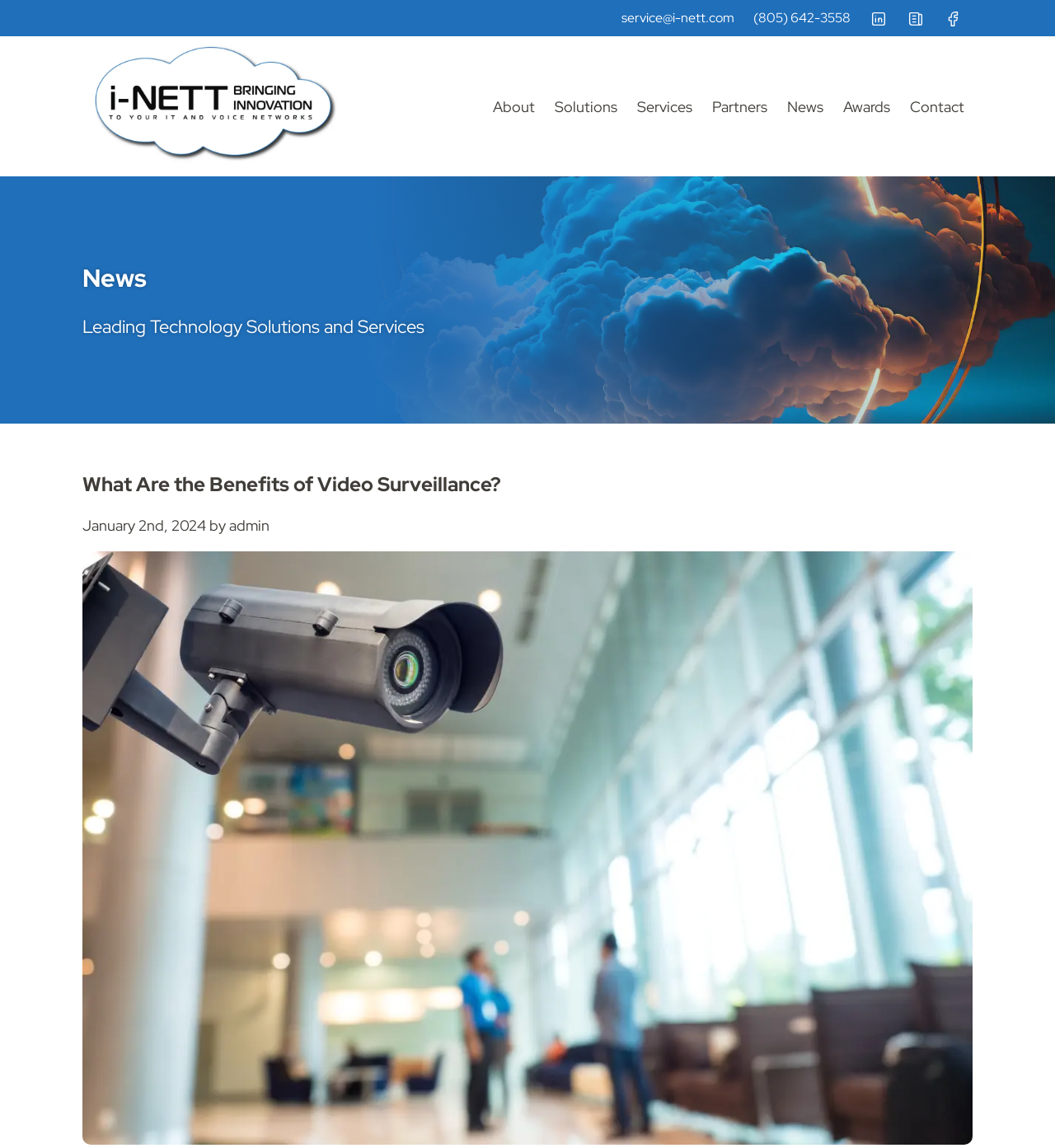How many social media links are on the top right?
Please give a detailed and elaborate answer to the question based on the image.

I counted the social media links on the top right section of the webpage. There are three links: LinkedIn, Facebook, and another one that is not specified. Each of them has an icon and a link text.